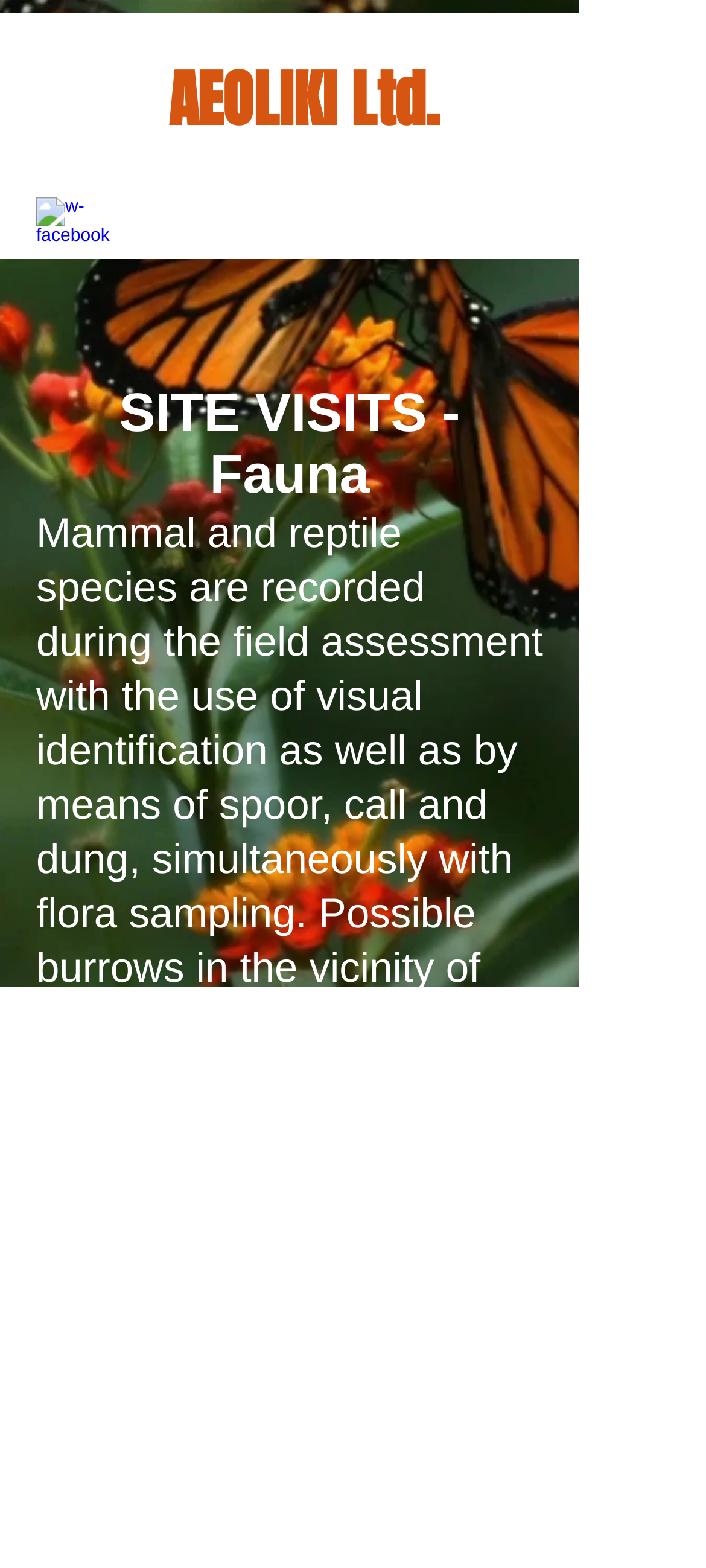Answer this question using a single word or a brief phrase:
How many social media links are there?

2